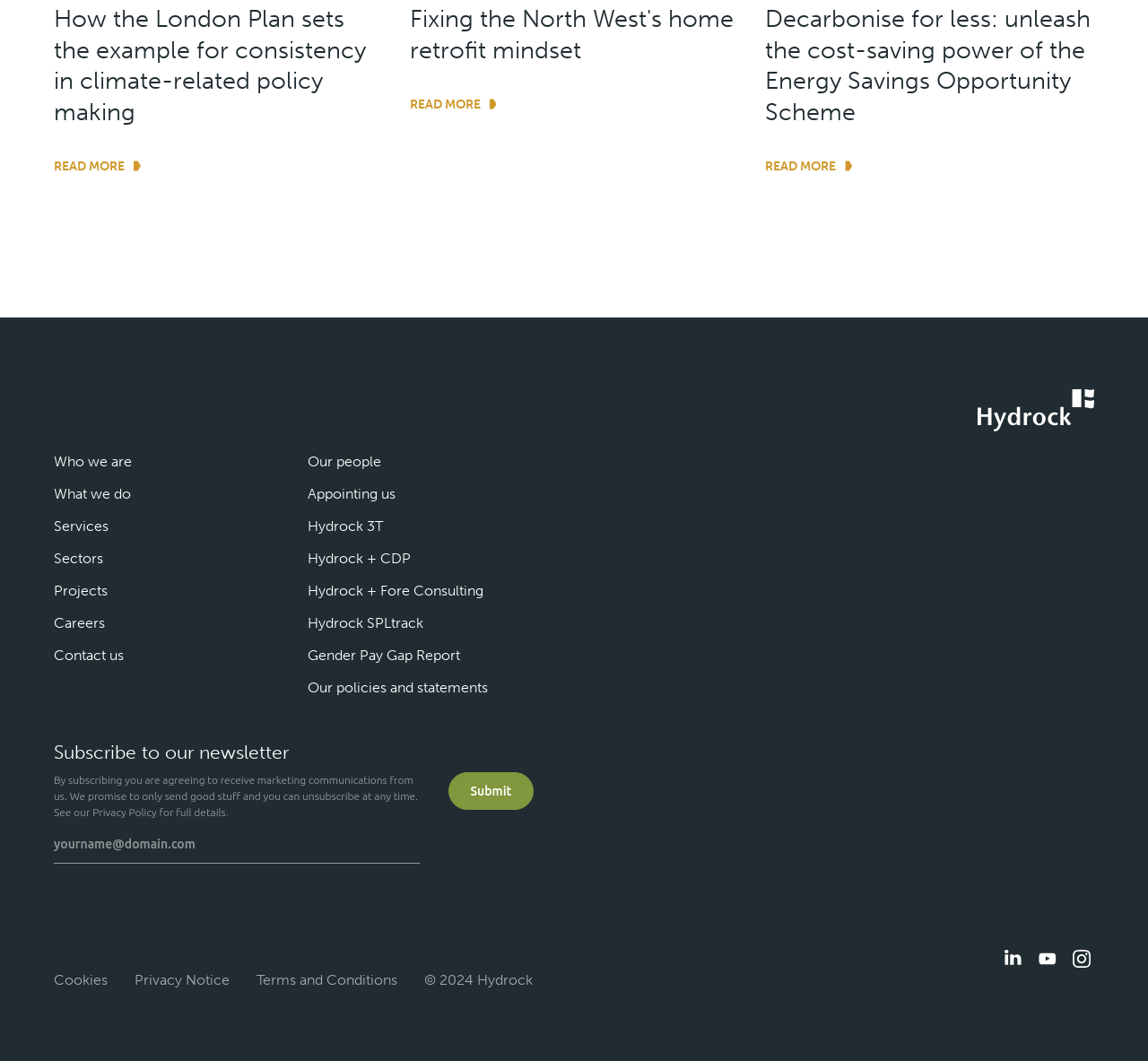Identify the bounding box coordinates for the element that needs to be clicked to fulfill this instruction: "go to the 'TRAVEL' section". Provide the coordinates in the format of four float numbers between 0 and 1: [left, top, right, bottom].

None